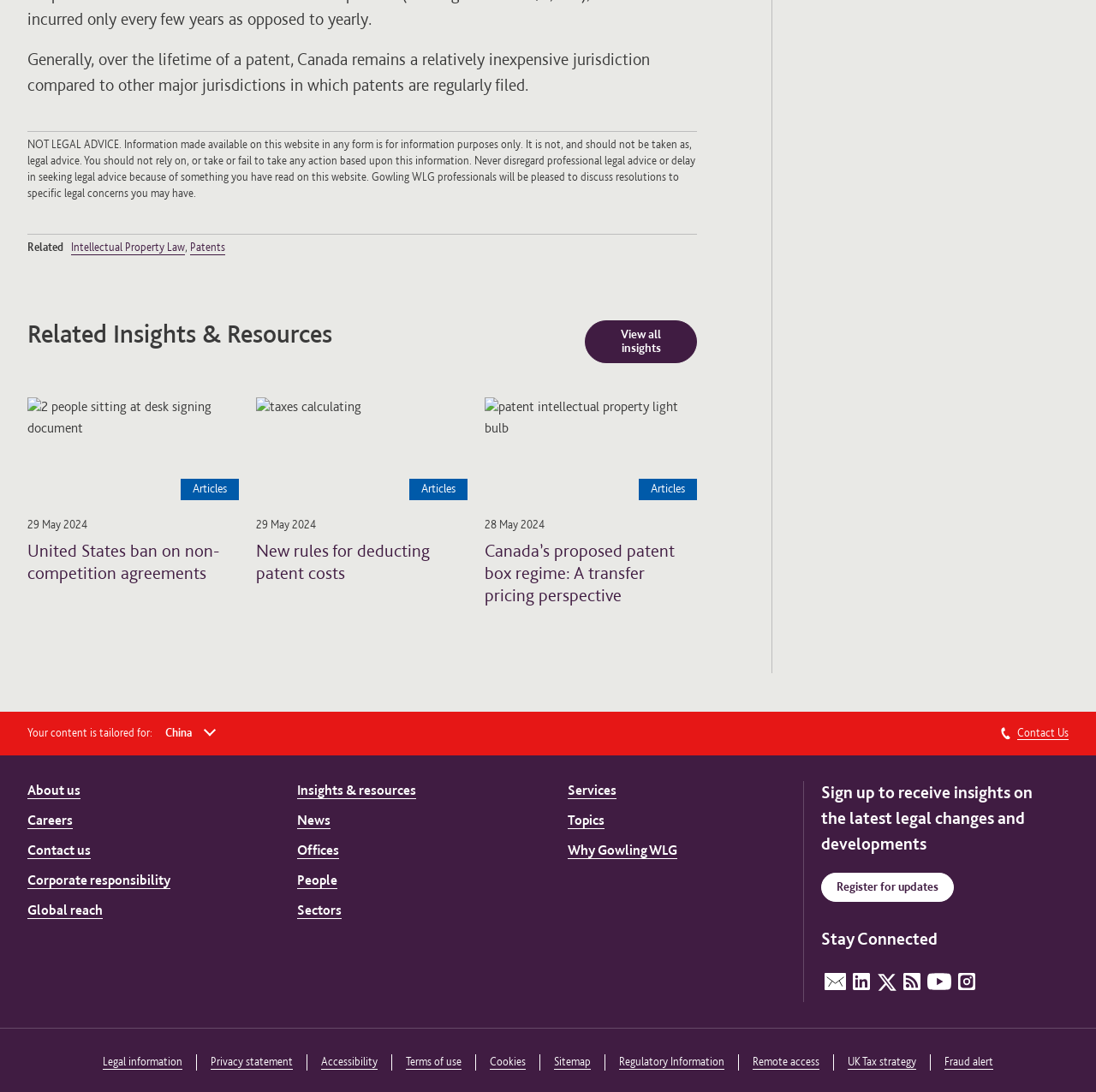What is the purpose of the 'Related Insights & Resources' section?
From the screenshot, provide a brief answer in one word or phrase.

To provide additional information